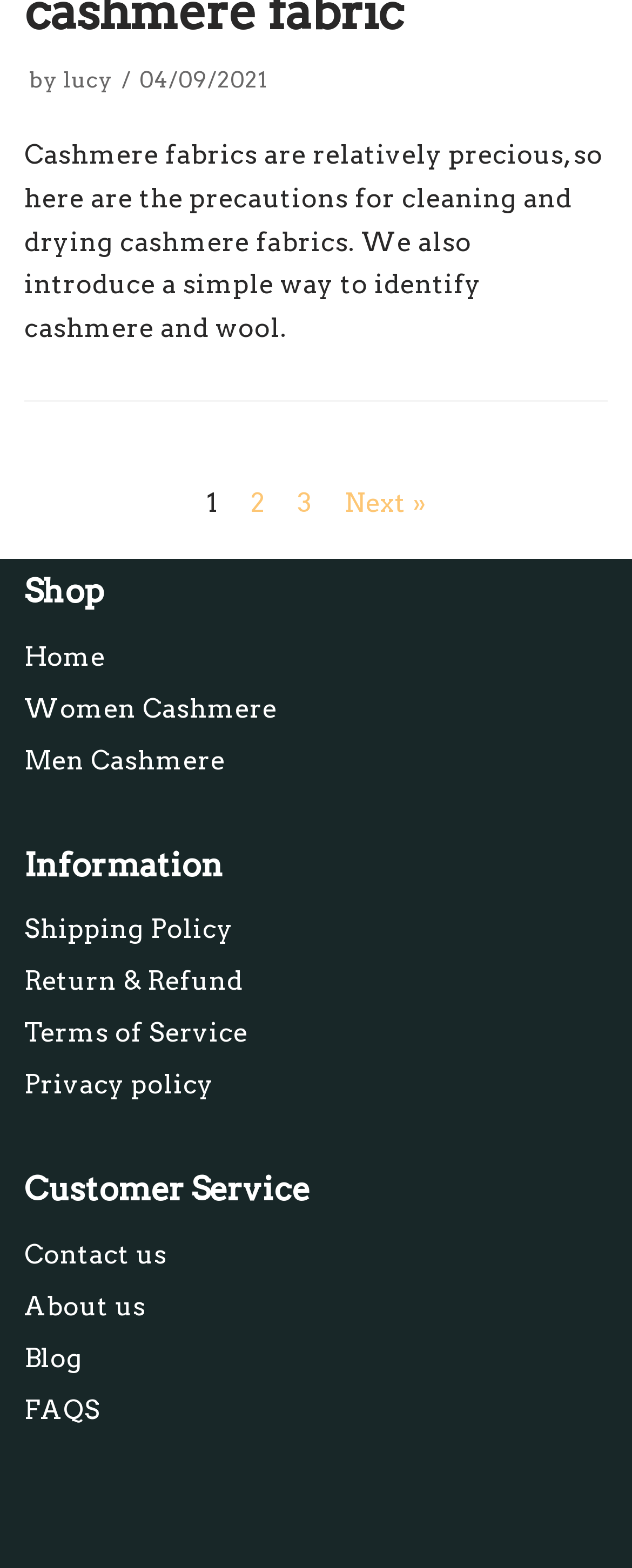Please reply to the following question using a single word or phrase: 
What is the purpose of the article?

To provide precautions for cleaning and drying cashmere fabrics